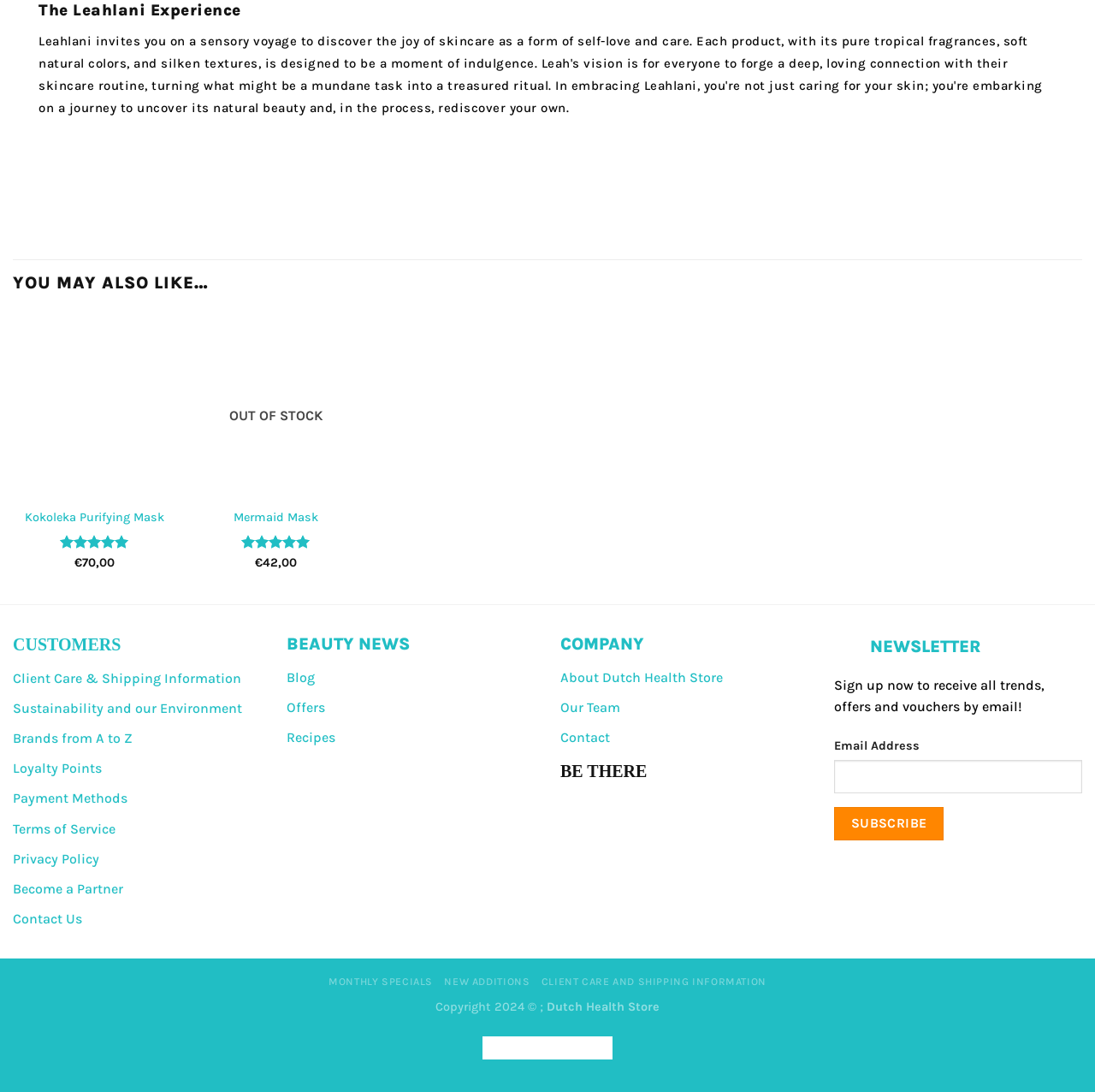What is the price of the Kokoleka Purifying Mask?
Please use the visual content to give a single word or phrase answer.

€ 70,00